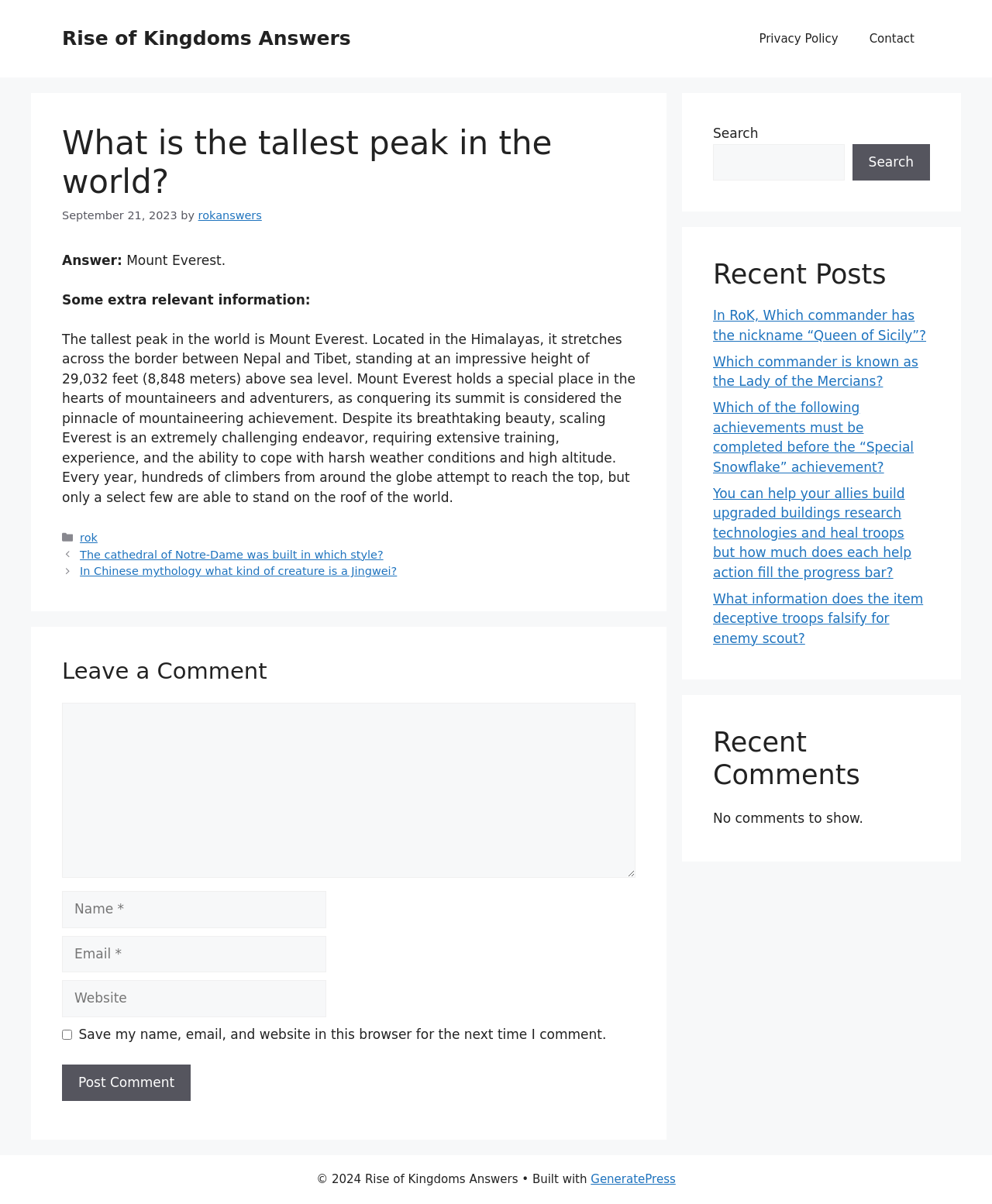What is the title or heading displayed on the webpage?

What is the tallest peak in the world?